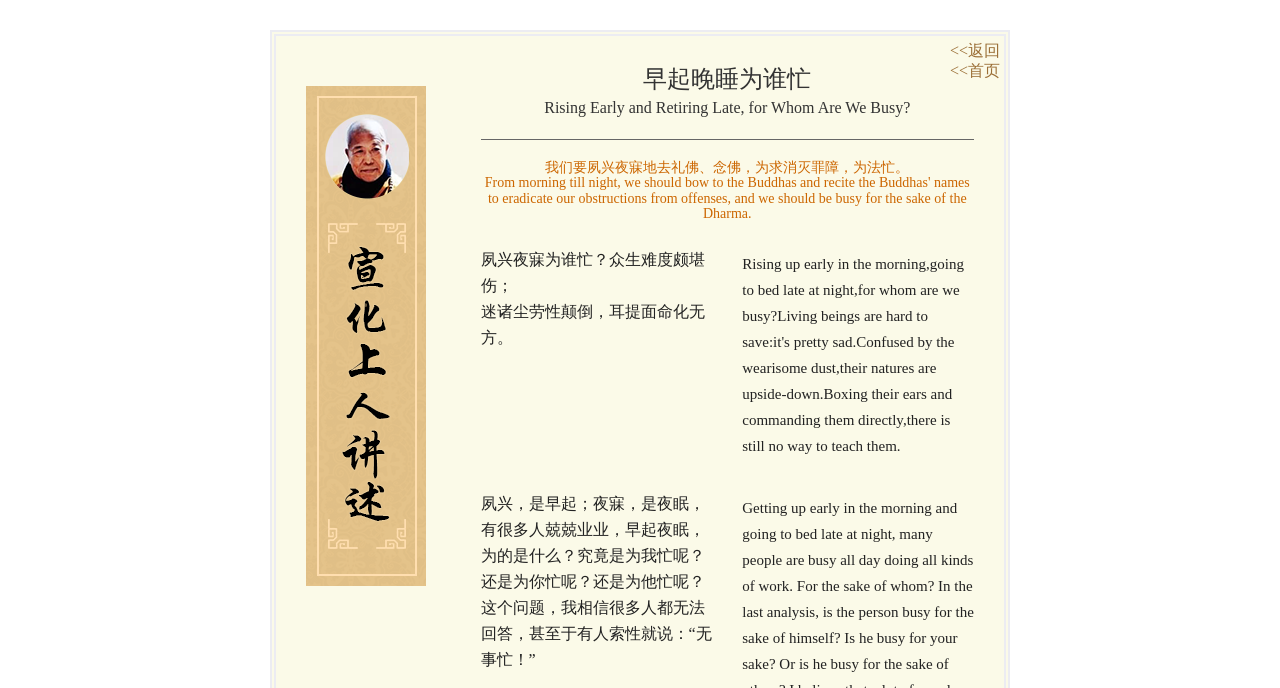What is the topic of the webpage?
Answer the question with a detailed explanation, including all necessary information.

The webpage's heading is '早起晚睡为谁忙 Rising Early and Retiring Late, for Whom Are We Busy?' which indicates that the topic of the webpage is about rising early and retiring late, and the purpose of doing so.